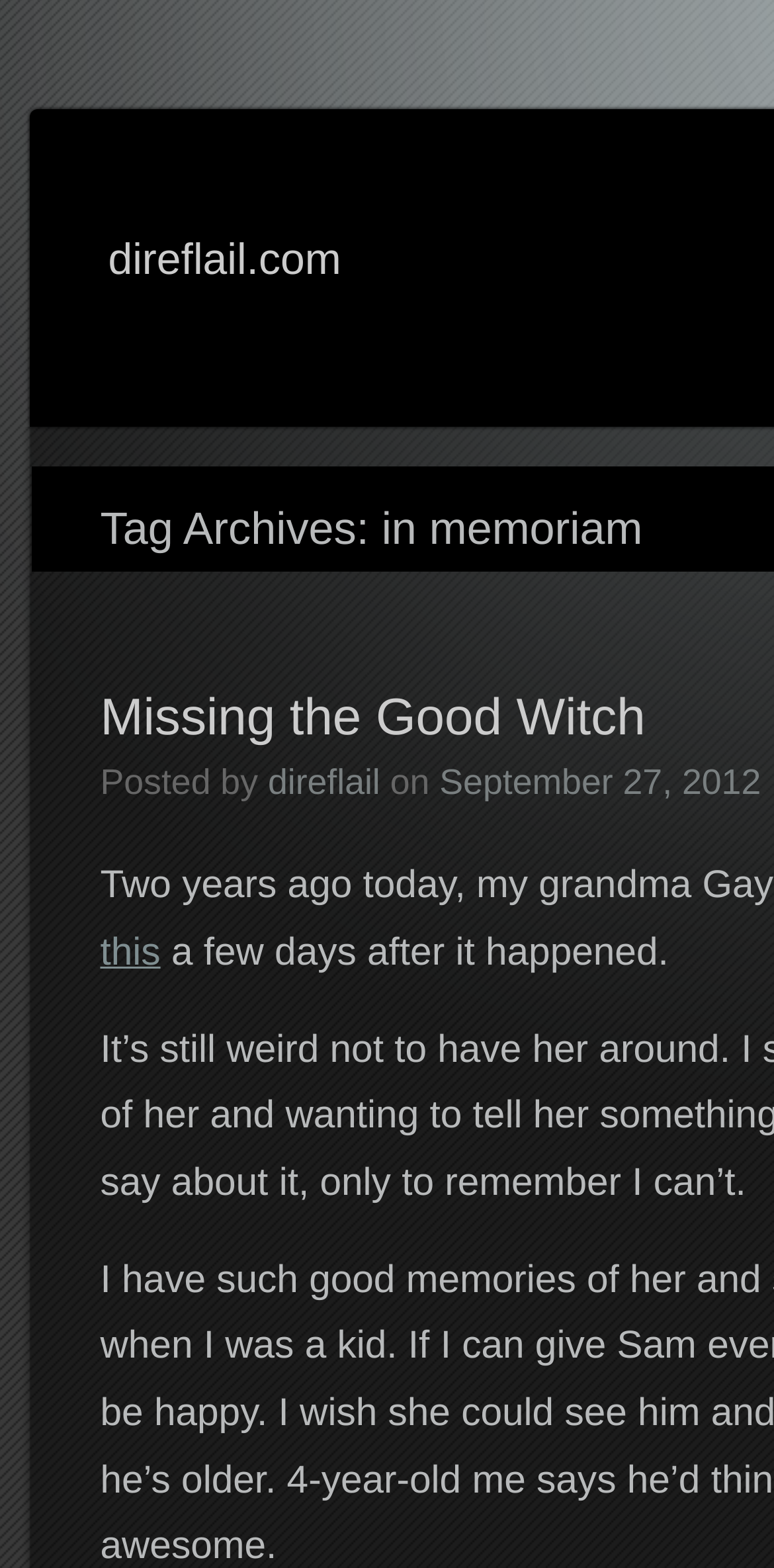Who posted the article 'Missing the Good Witch'?
Please provide a comprehensive answer based on the details in the screenshot.

The author of the article 'Missing the Good Witch' can be found in the text 'Posted by direflail' which is located below the article title.